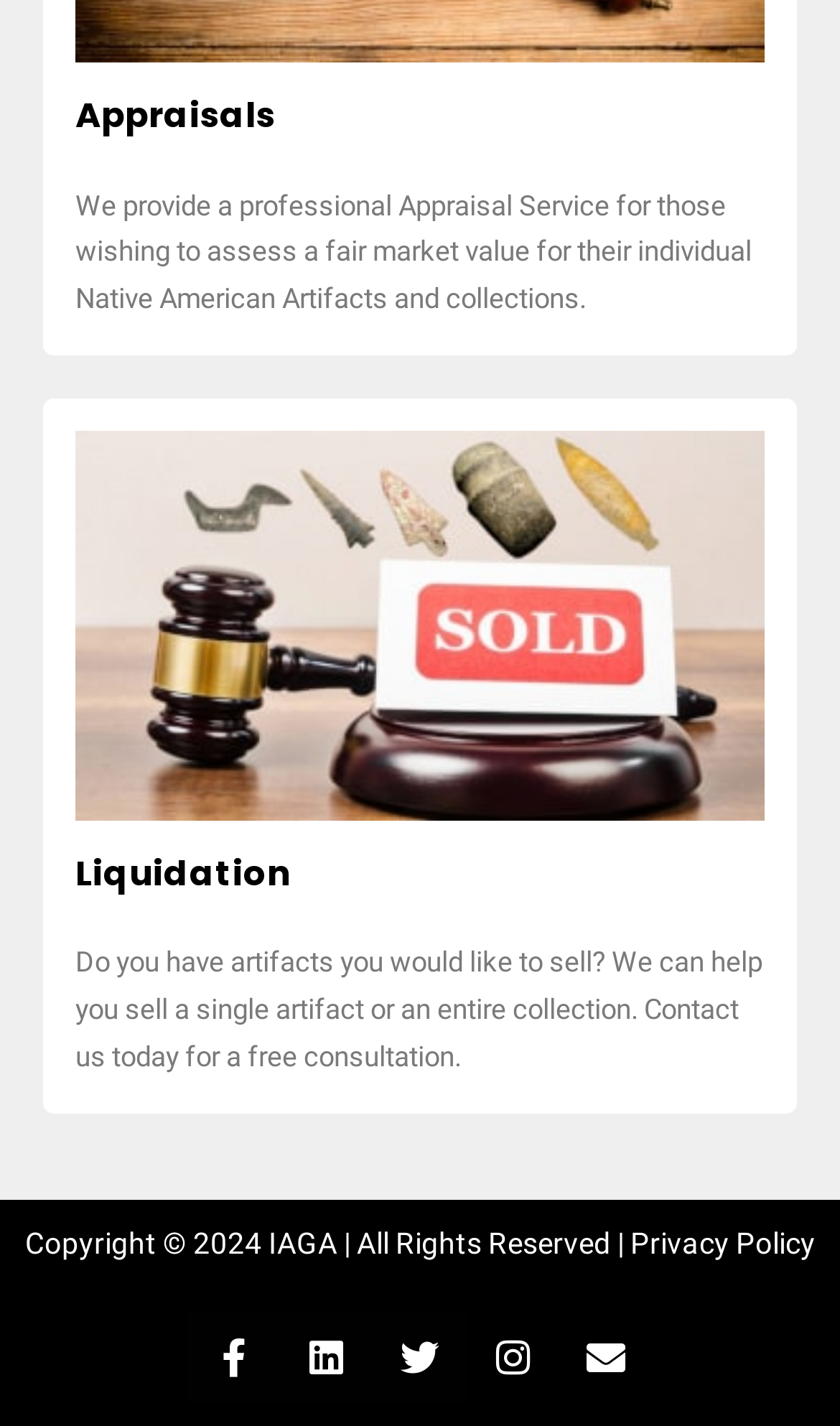Please analyze the image and provide a thorough answer to the question:
What is the copyright year mentioned at the bottom of the page?

The link 'Copyright © 2024 IAGA | All Rights Reserved | Privacy Policy' at the bottom of the page mentions the copyright year as 2024.